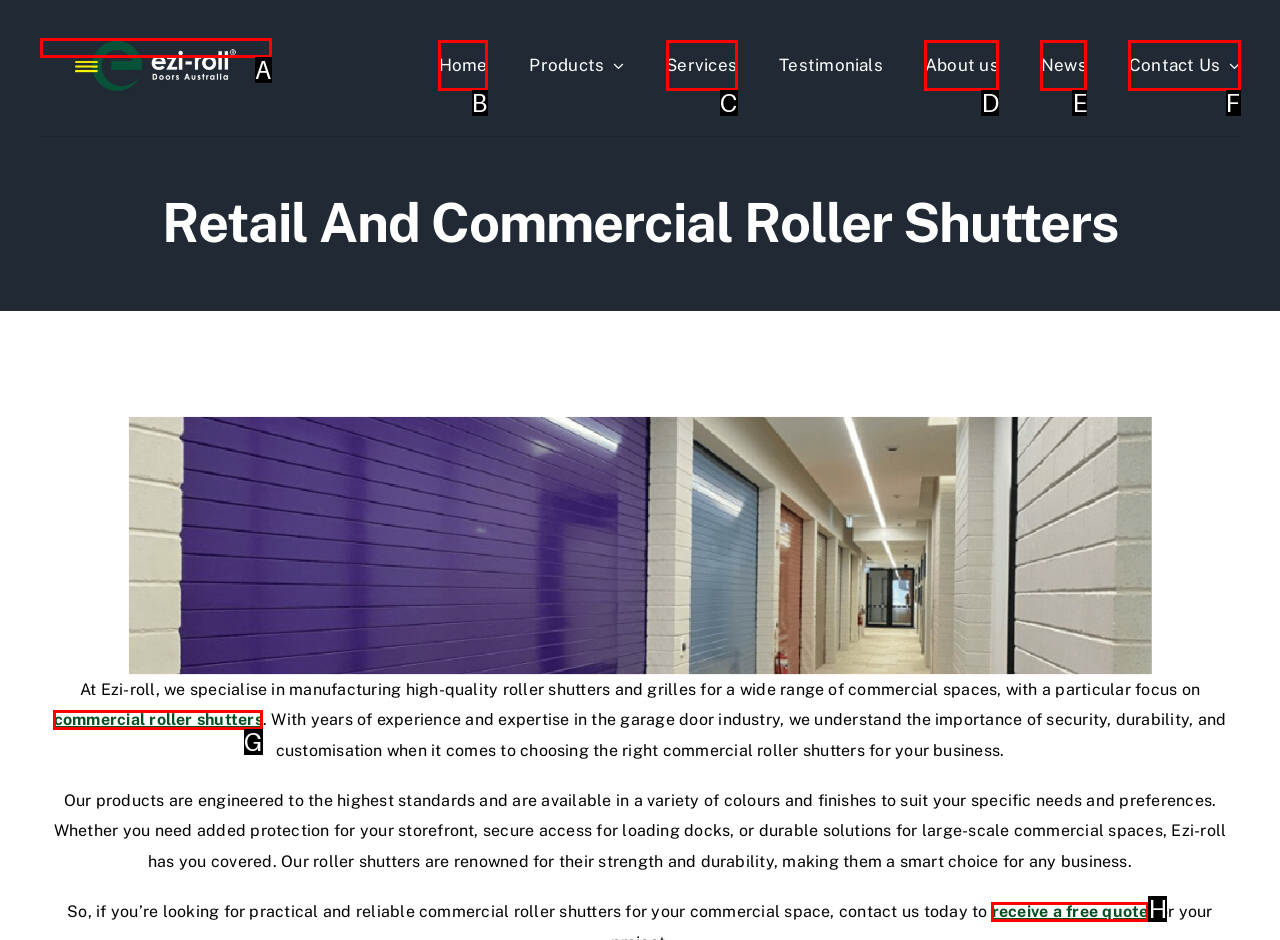For the task: Learn more about commercial roller shutters, specify the letter of the option that should be clicked. Answer with the letter only.

G